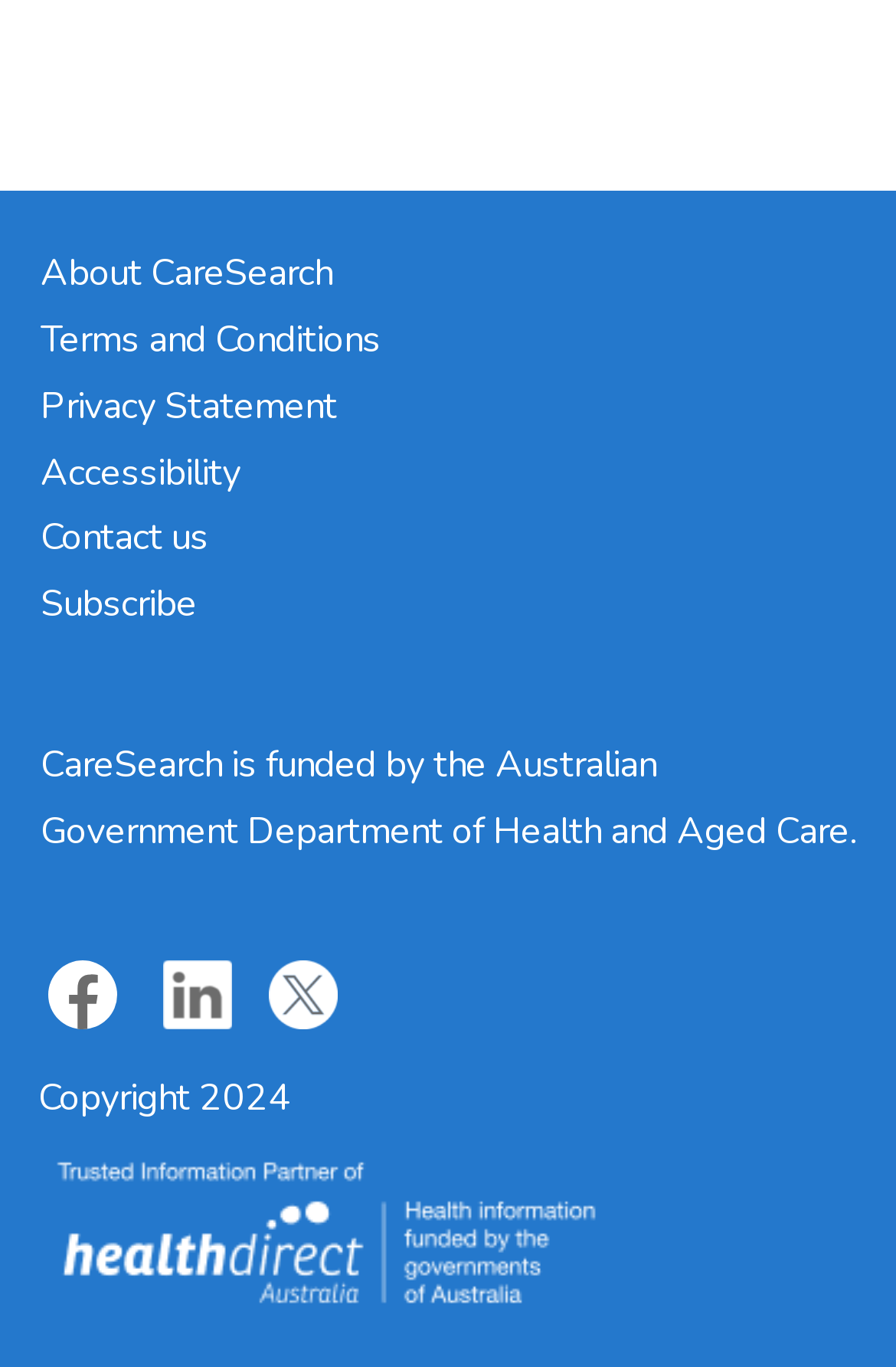How many links are there in the footer section?
Look at the image and respond to the question as thoroughly as possible.

I counted the number of links in the footer section by looking at the links 'About CareSearch', 'Terms and Conditions', 'Privacy Statement', 'Accessibility', 'Contact us', and 'Subscribe'. These links are located at the top of the footer section.